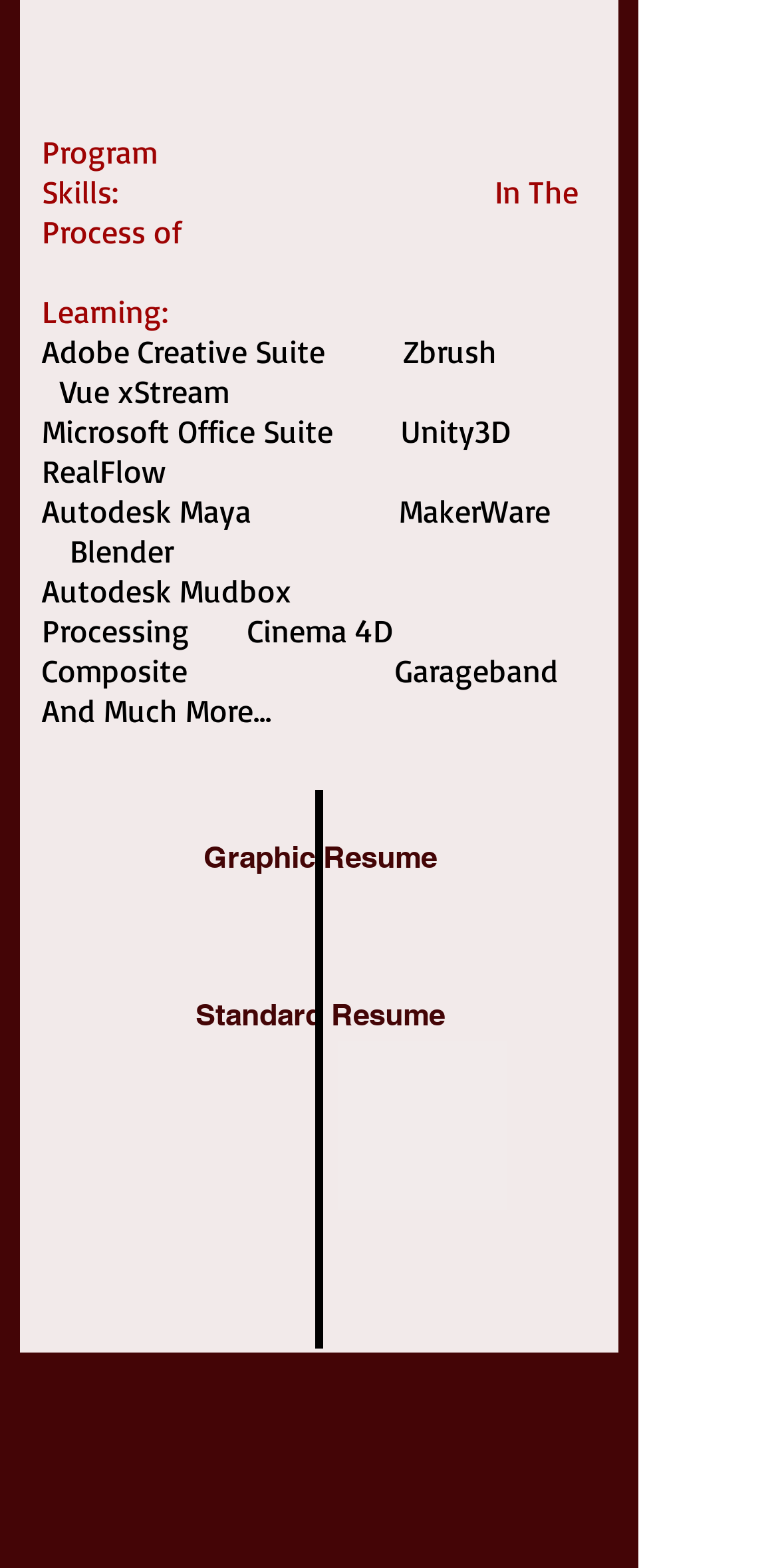Determine the bounding box coordinates for the UI element described. Format the coordinates as (top-left x, top-left y, bottom-right x, bottom-right y) and ensure all values are between 0 and 1. Element description: aria-label="YouTube Clean"

[0.205, 0.883, 0.295, 0.928]